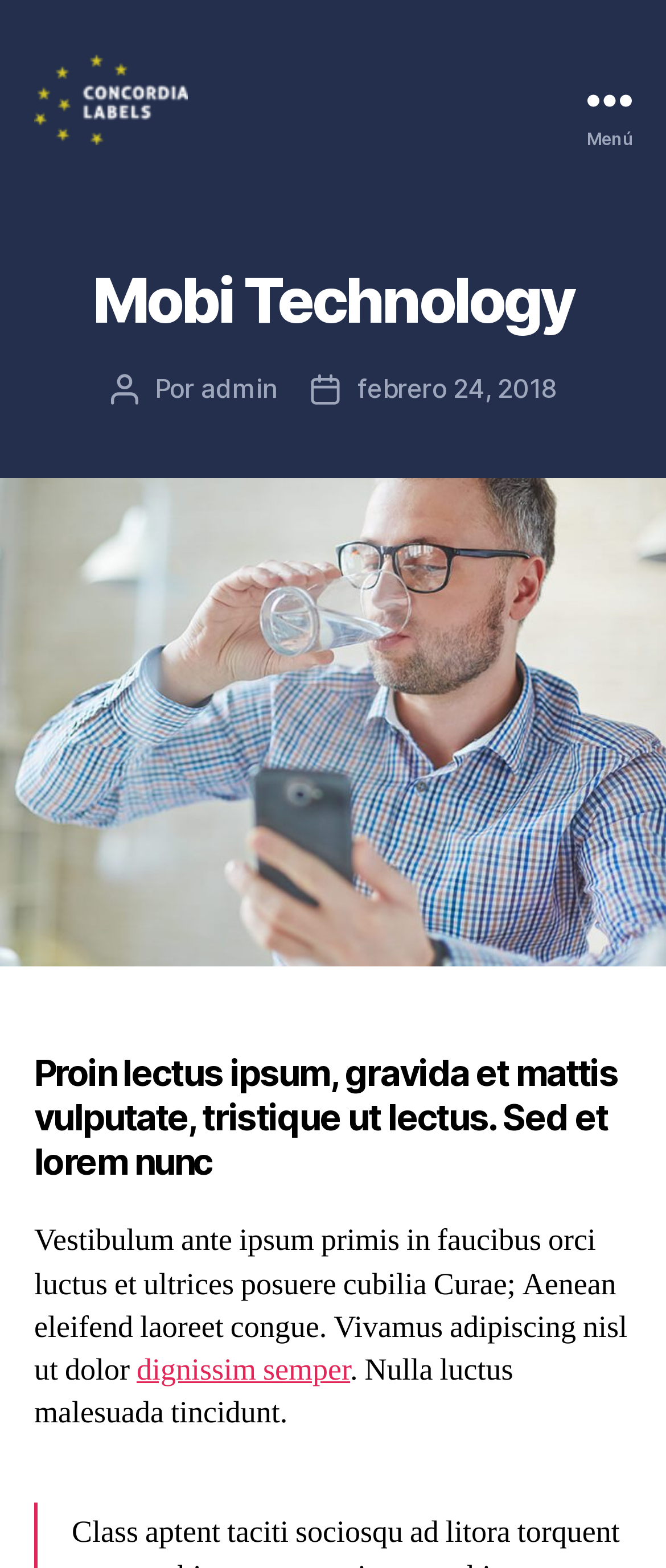Using the provided element description "parent_node: Concordia Labels", determine the bounding box coordinates of the UI element.

[0.051, 0.034, 0.282, 0.092]